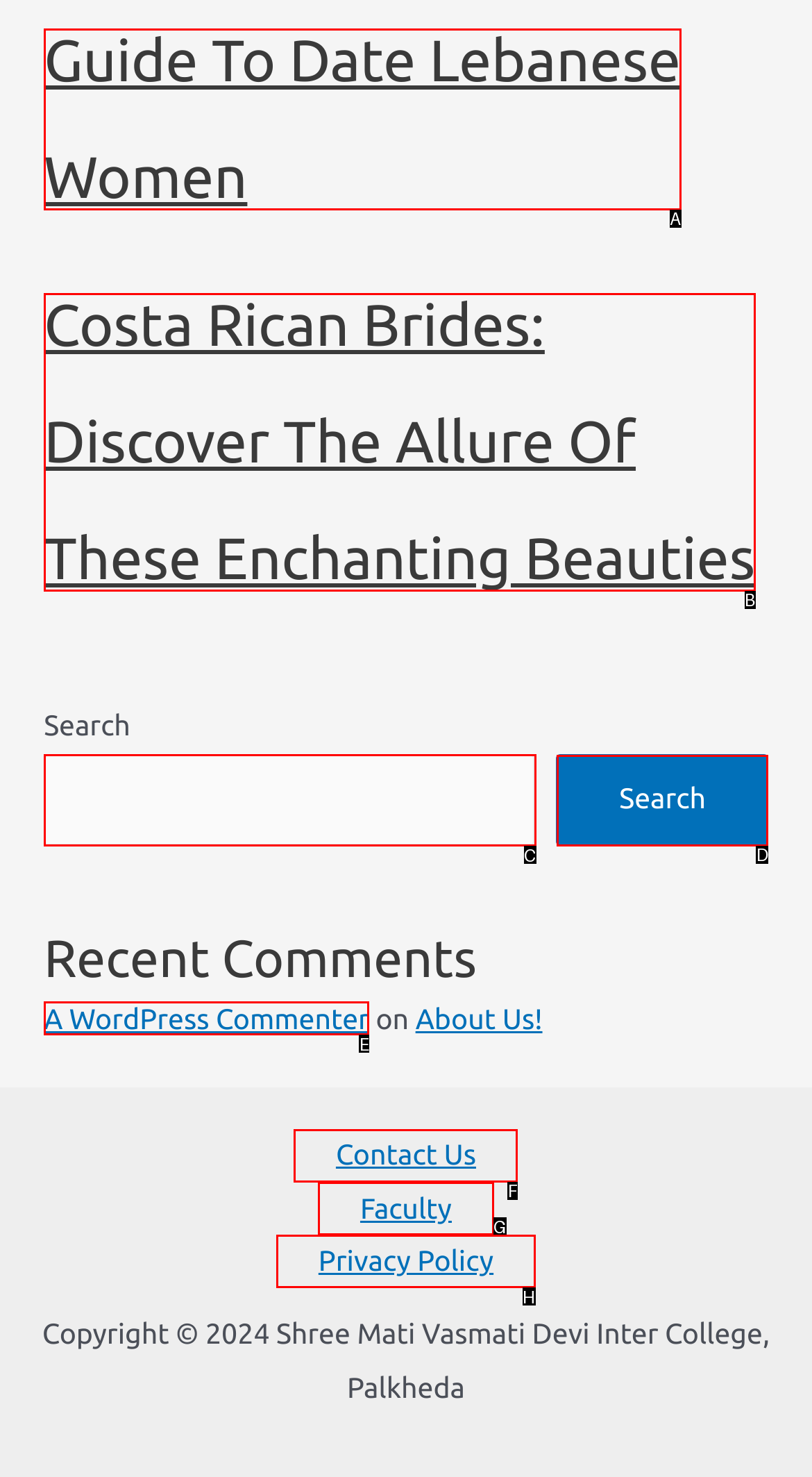Identify the letter of the option that should be selected to accomplish the following task: Click on B.B.C NEWS. Provide the letter directly.

None